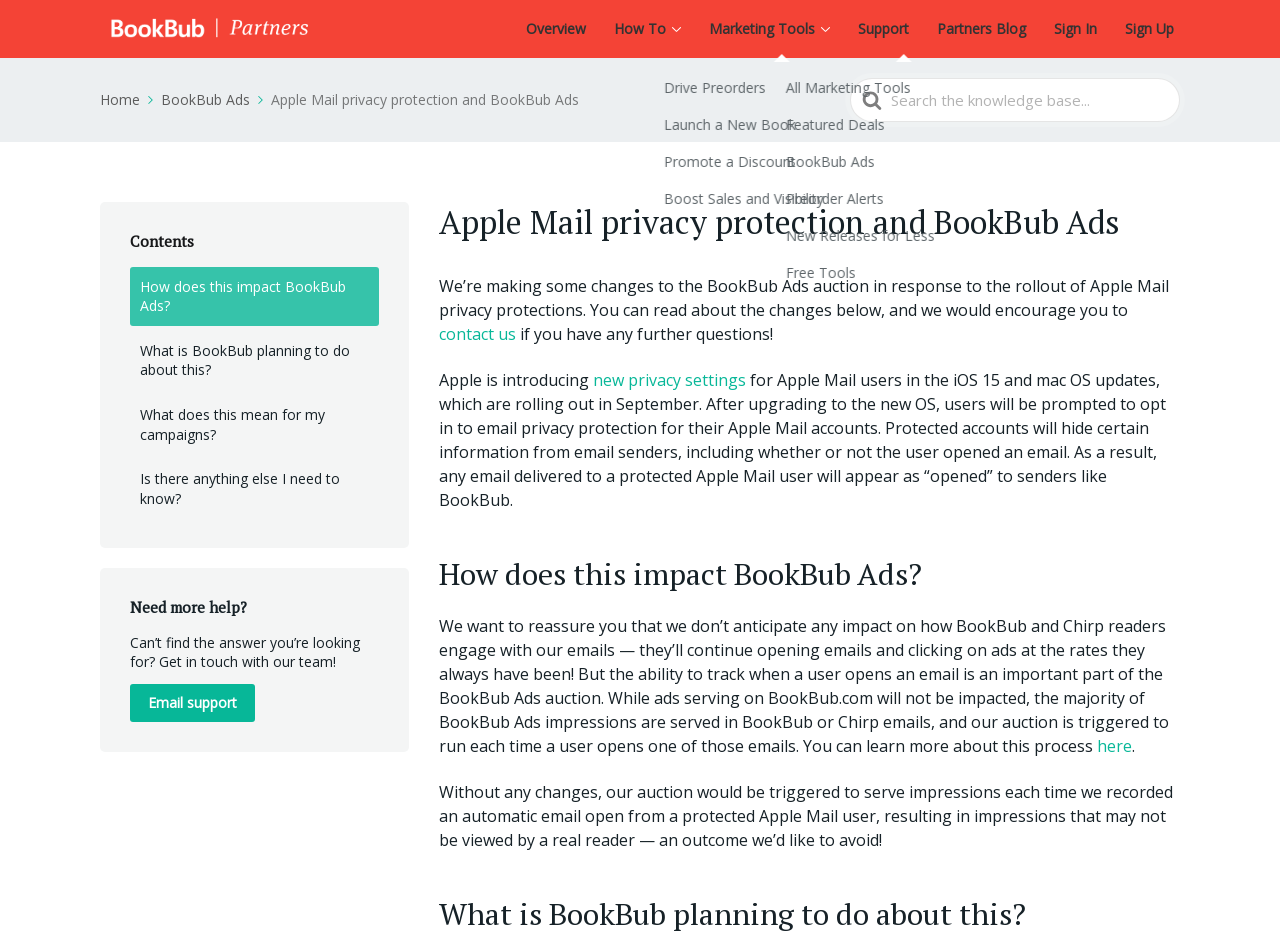Extract the bounding box coordinates for the HTML element that matches this description: "new privacy settings". The coordinates should be four float numbers between 0 and 1, i.e., [left, top, right, bottom].

[0.463, 0.388, 0.583, 0.412]